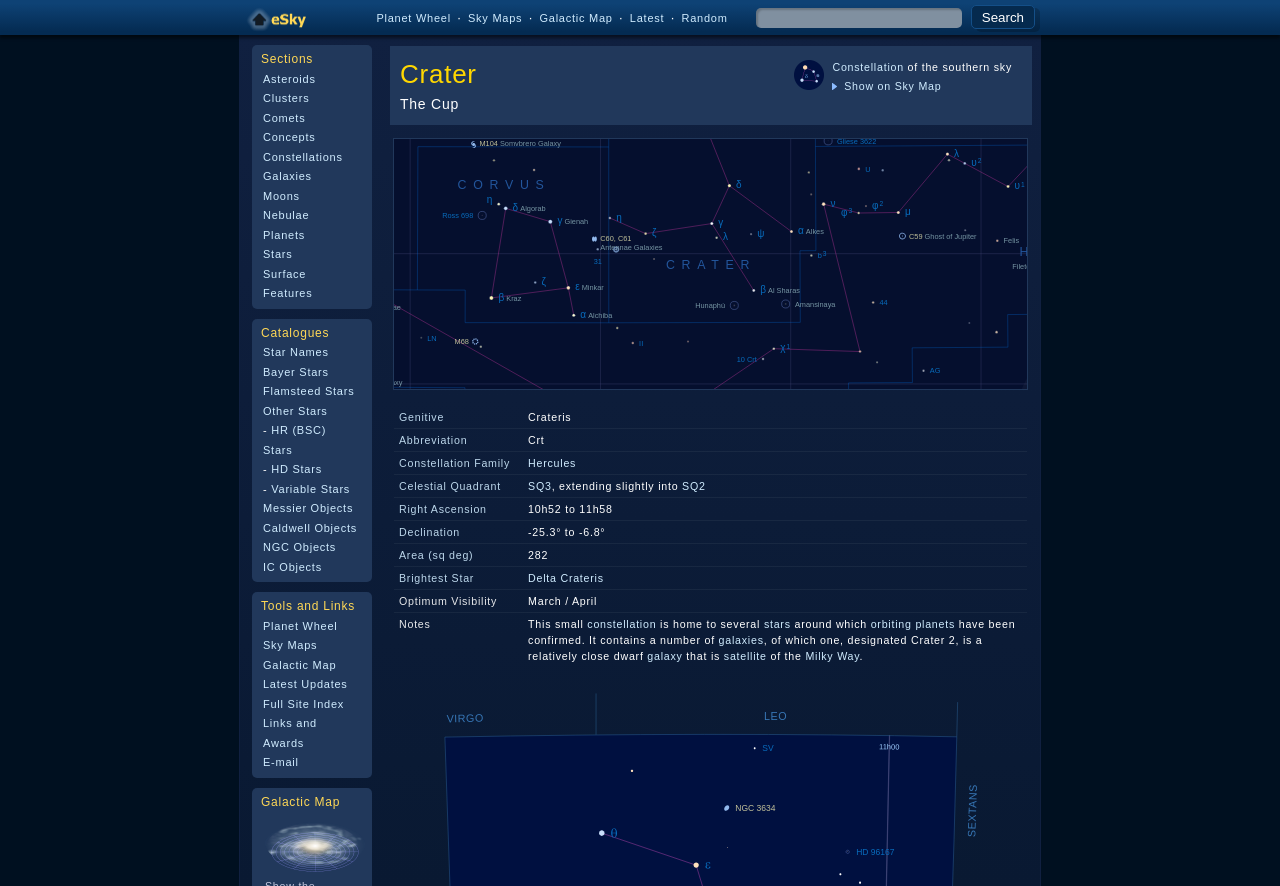Could you please study the image and provide a detailed answer to the question:
What is the celestial quadrant of the constellation Crater?

I found the answer by looking at the table with the heading 'Crater' and the row with the column 'Celestial Quadrant' which has the value 'SQ3, extending slightly into SQ2'.